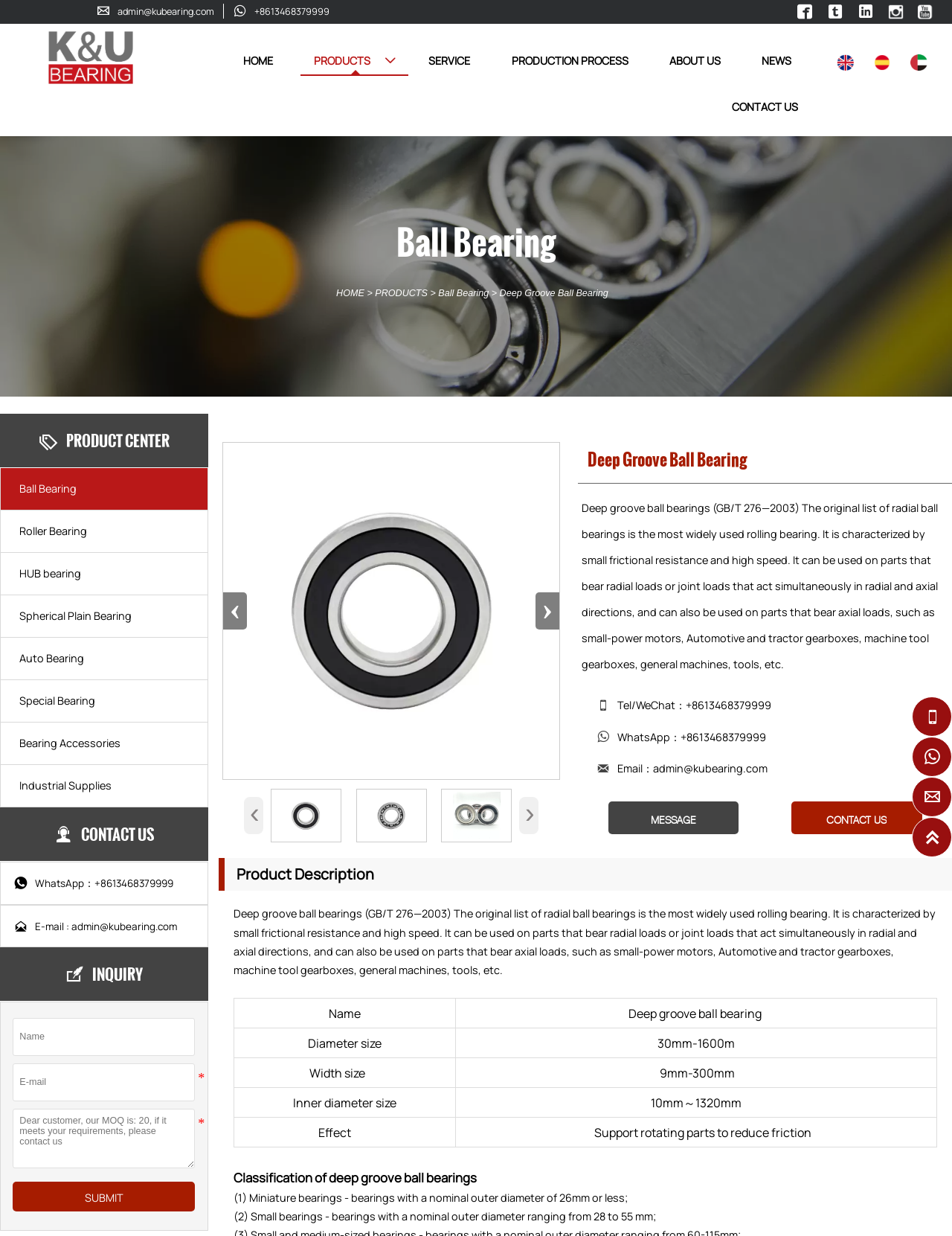Produce a meticulous description of the webpage.

The webpage is about Shandong Kunyuan Bearing Trade Co., Ltd., a company that specializes in bearings. At the top left corner, there are contact information links, including an email address and a phone number. Next to them, there are three icons, possibly representing social media or messaging platforms.

Below the contact information, there is a navigation menu with links to different sections of the website, including "HOME", "PRODUCTS", "SERVICE", "PRODUCTION PROCESS", "ABOUT US", and "NEWS". The "PRODUCTS" link has a dropdown menu with various types of bearings, such as "Ball Bearing", "Roller Bearing", and "HUB bearing".

On the right side of the navigation menu, there is a search bar with a magnifying glass icon. Below the search bar, there are several links to different pages, including "PRODUCT CENTER" and "CONTACT US".

The main content of the webpage is about deep groove ball bearings, which are described as the most widely used rolling bearing. There is a detailed description of the product, including its characteristics, applications, and specifications. The description is accompanied by several images of the product.

Below the product description, there is a table with specifications of the deep groove ball bearings, including diameter size, width size, and inner diameter size. The table has several rows, each representing a different specification.

At the bottom of the webpage, there is a contact form with fields for name, email, and message. There are also links to social media platforms, including WhatsApp and WeChat, as well as an email address and a phone number.

Throughout the webpage, there are several icons and images, including a logo of the company, social media icons, and product images. The layout is organized and easy to navigate, with clear headings and concise text.